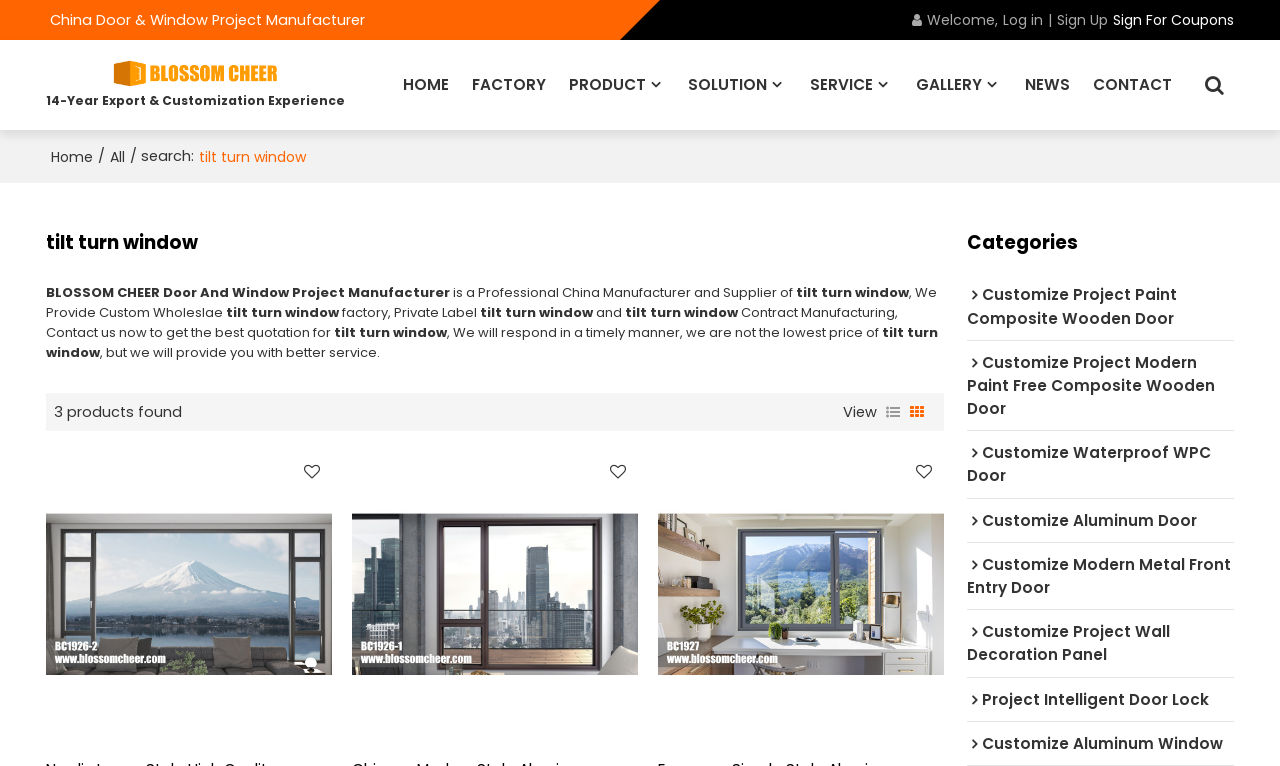Please determine the bounding box coordinates for the UI element described as: "Customize Waterproof WPC Door".

[0.755, 0.563, 0.964, 0.651]